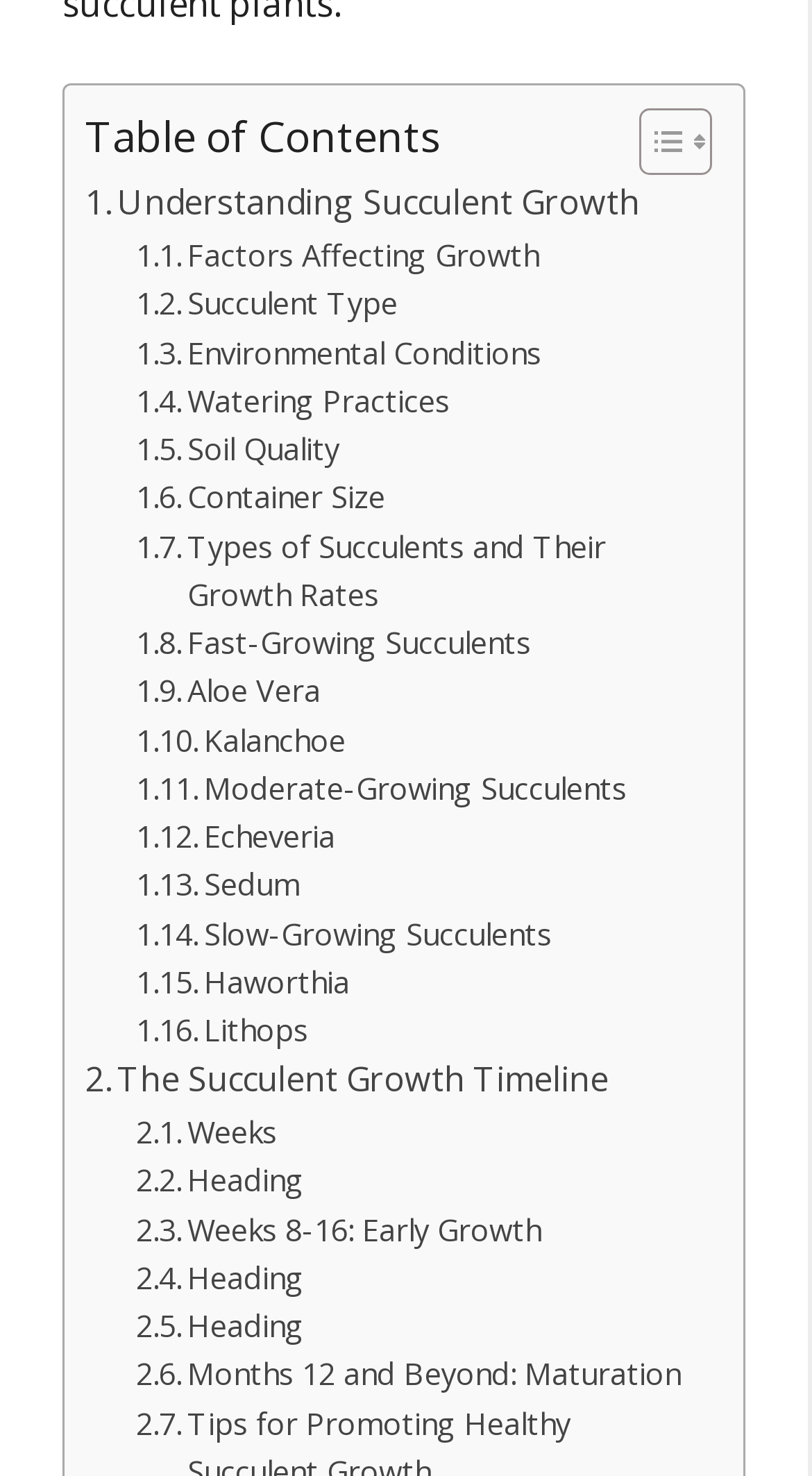What is the first factor affecting succulent growth mentioned?
Using the image, respond with a single word or phrase.

Environmental Conditions